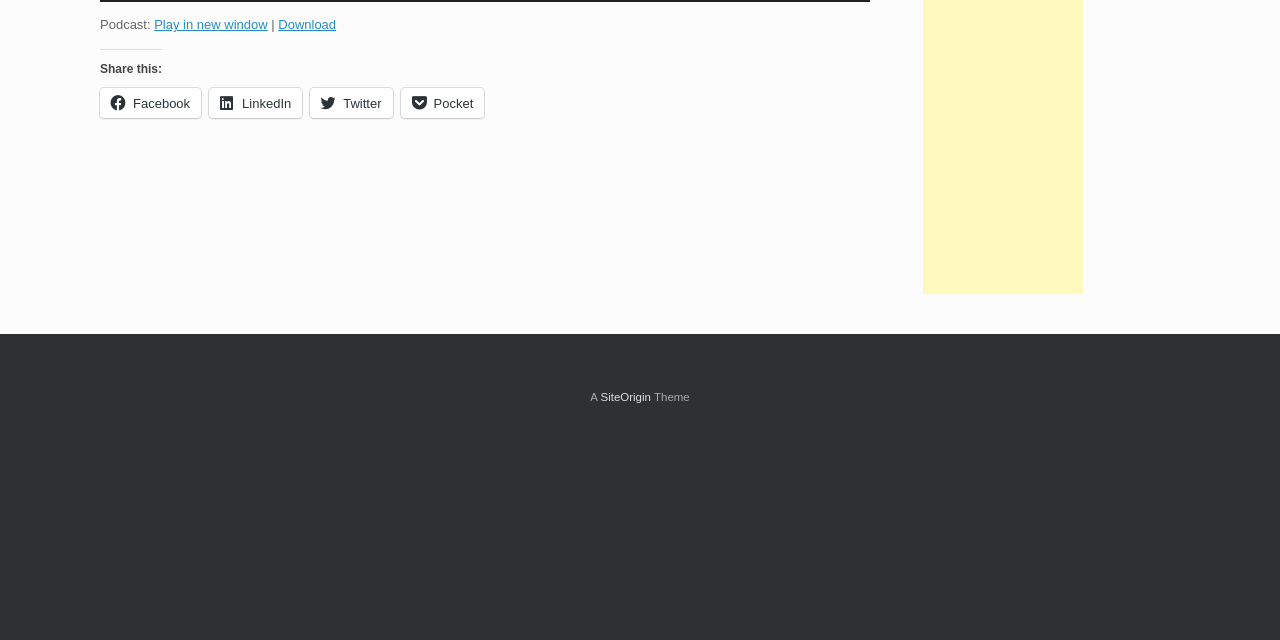Extract the bounding box coordinates for the UI element described by the text: "Download". The coordinates should be in the form of [left, top, right, bottom] with values between 0 and 1.

[0.217, 0.027, 0.263, 0.05]